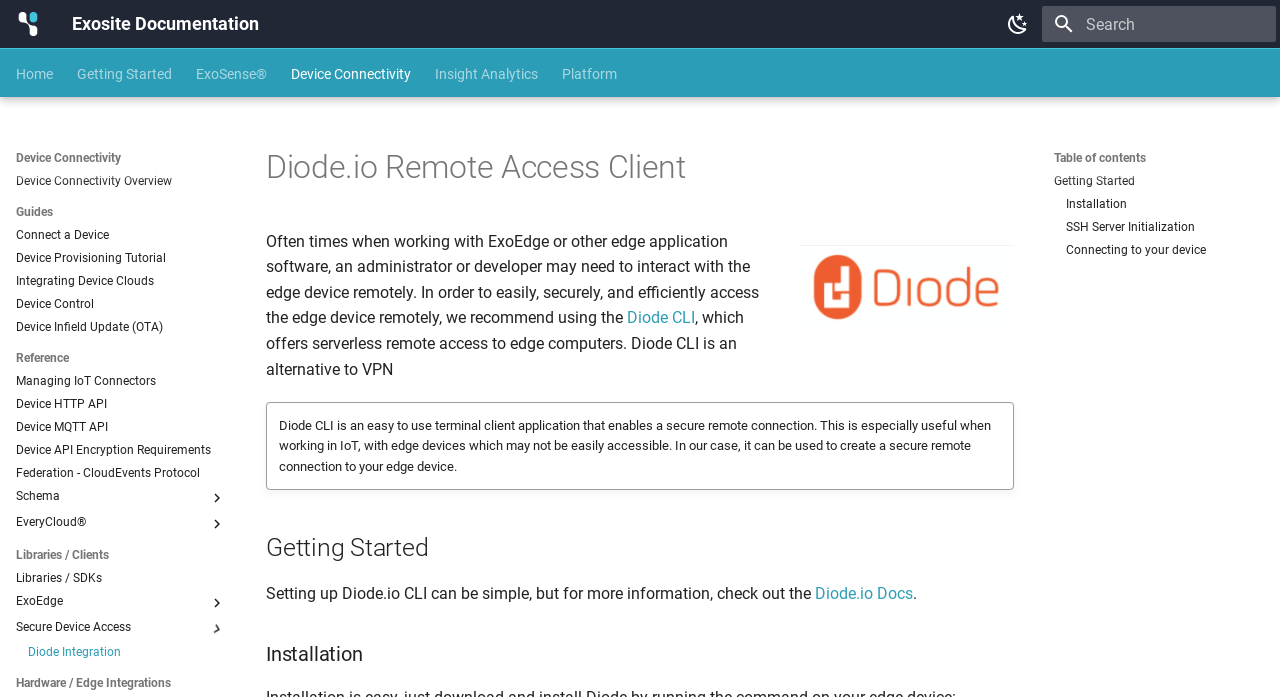What is the name of the documentation?
Use the information from the screenshot to give a comprehensive response to the question.

The name of the documentation can be found in the top-left corner of the webpage, where it says 'Exosite Documentation' in a navigation element.